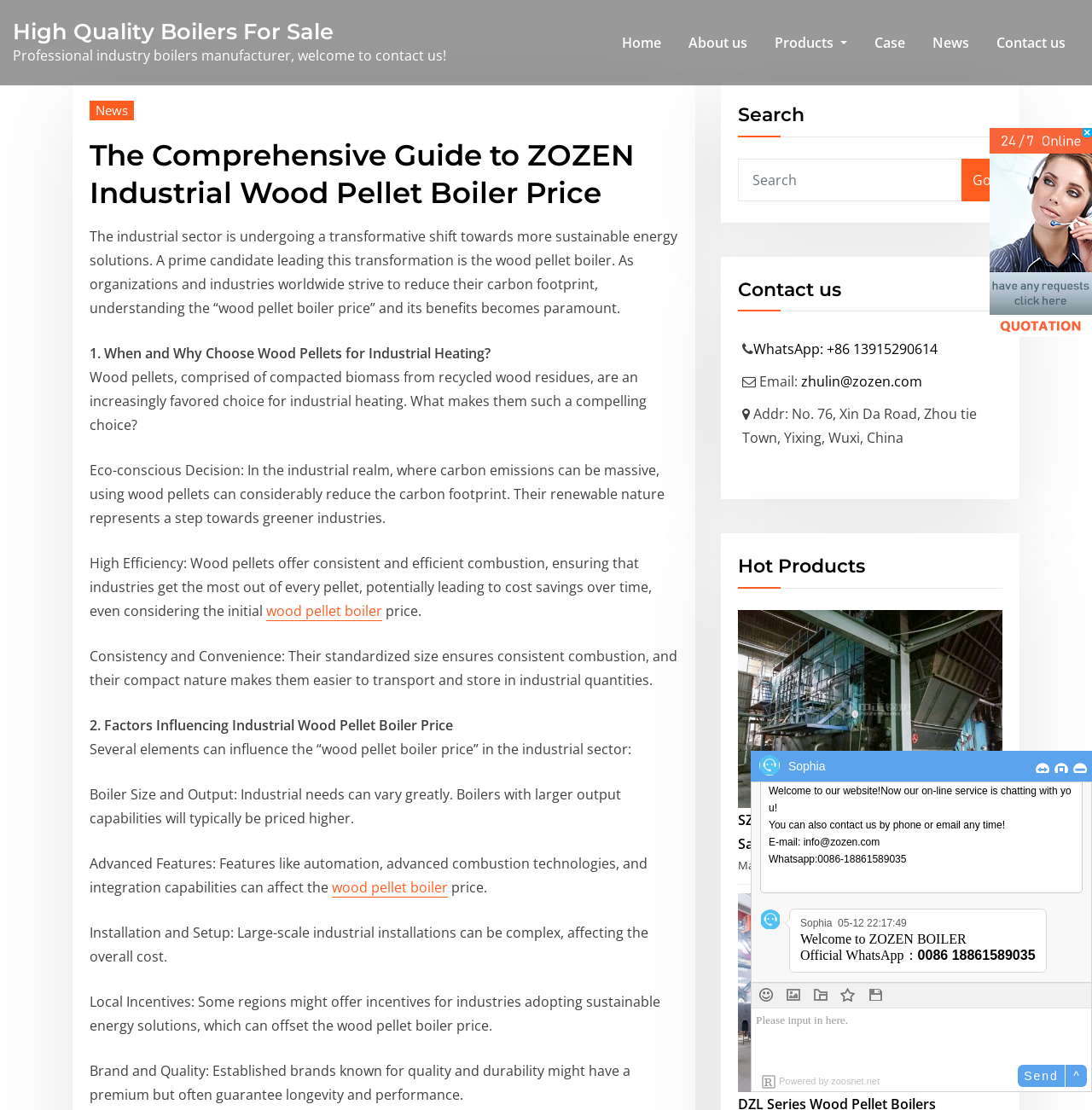Analyze the image and provide a detailed answer to the question: What is the type of boilers shown in the image?

The image on the webpage shows 'ZOZEN Coal Boilers for Sale', indicating that the type of boilers shown is coal boilers.